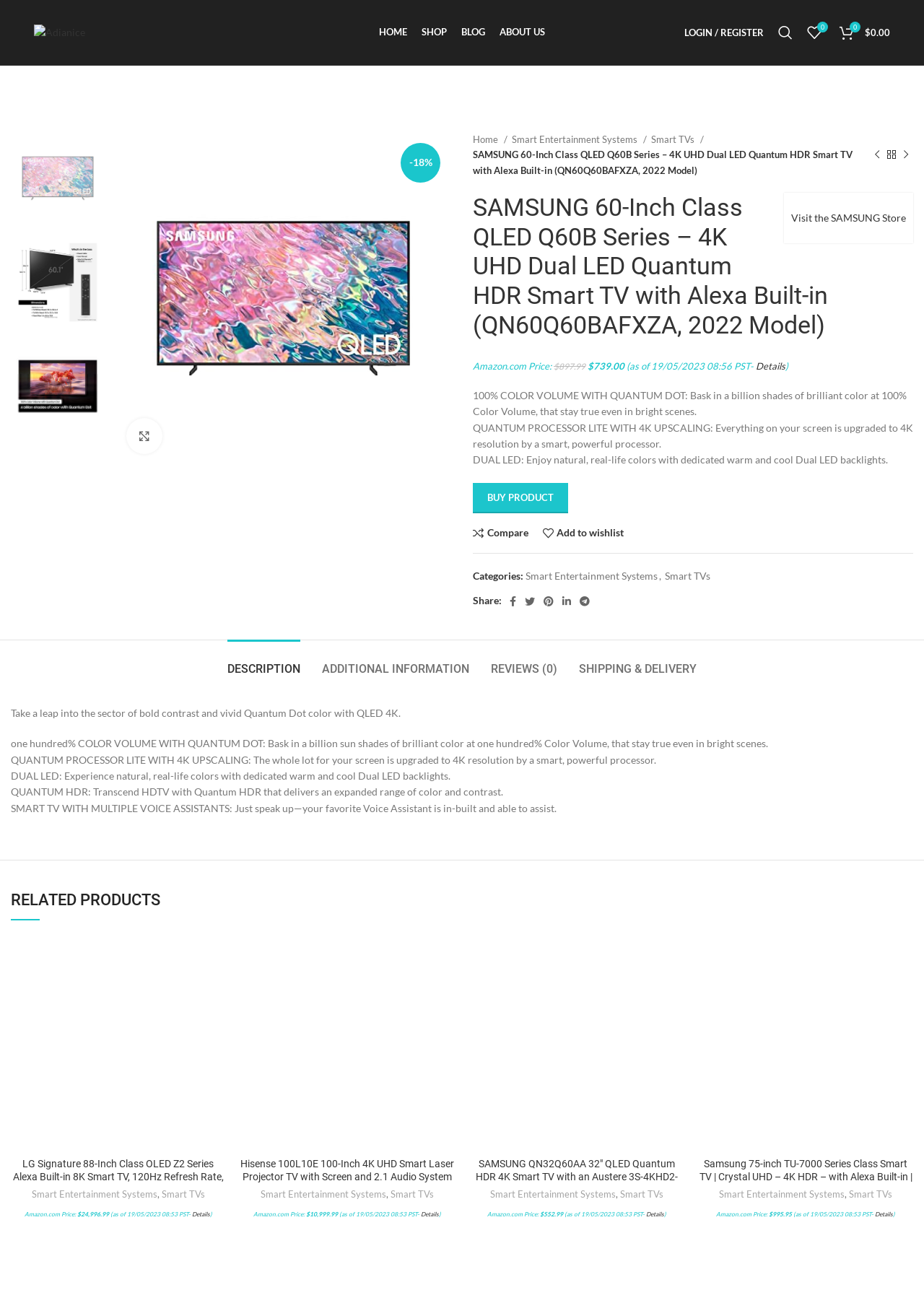Identify the bounding box coordinates of the clickable region required to complete the instruction: "View product details". The coordinates should be given as four float numbers within the range of 0 and 1, i.e., [left, top, right, bottom].

[0.512, 0.146, 0.988, 0.258]